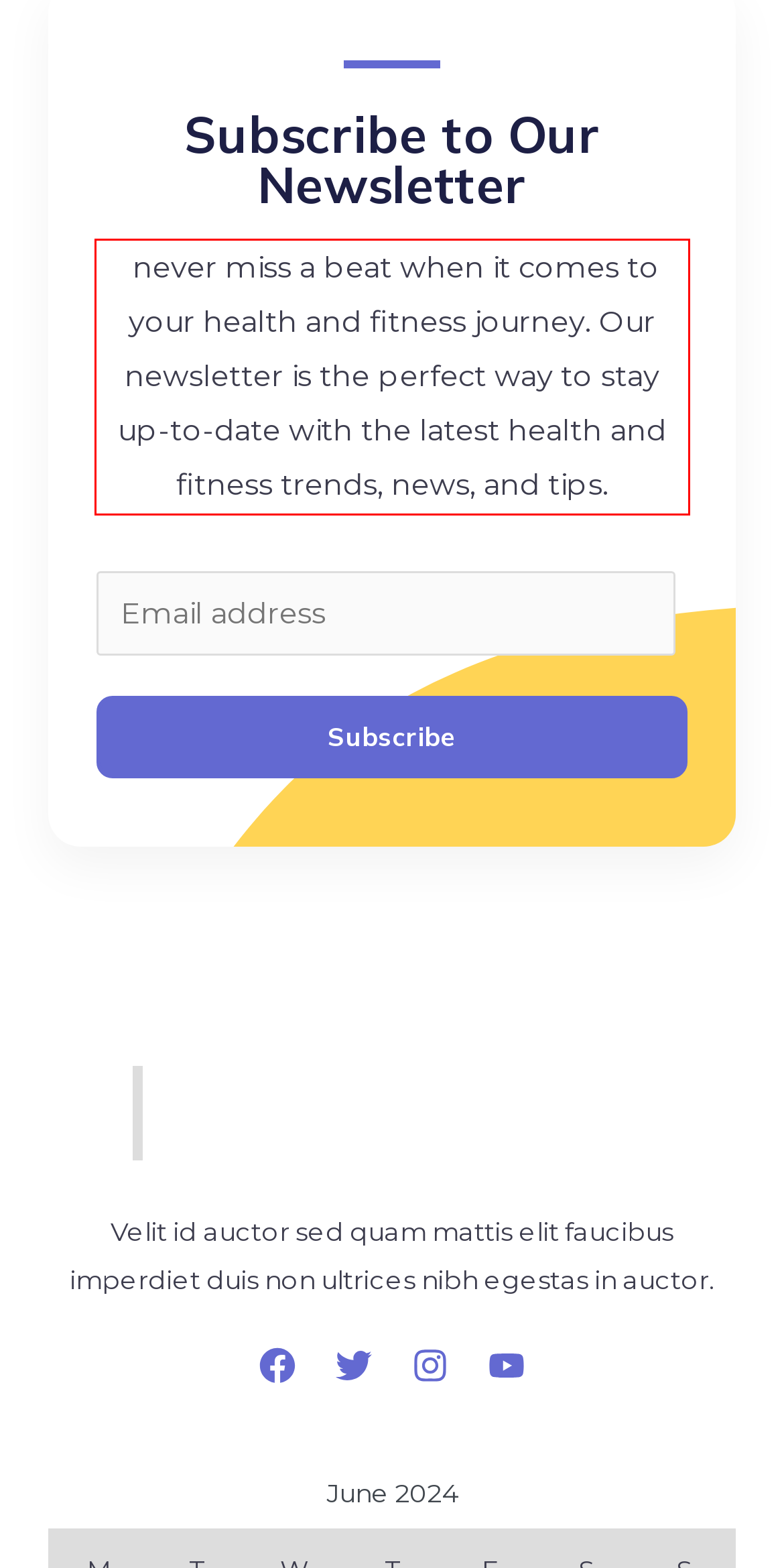Using OCR, extract the text content found within the red bounding box in the given webpage screenshot.

never miss a beat when it comes to your health and fitness journey. Our newsletter is the perfect way to stay up-to-date with the latest health and fitness trends, news, and tips.